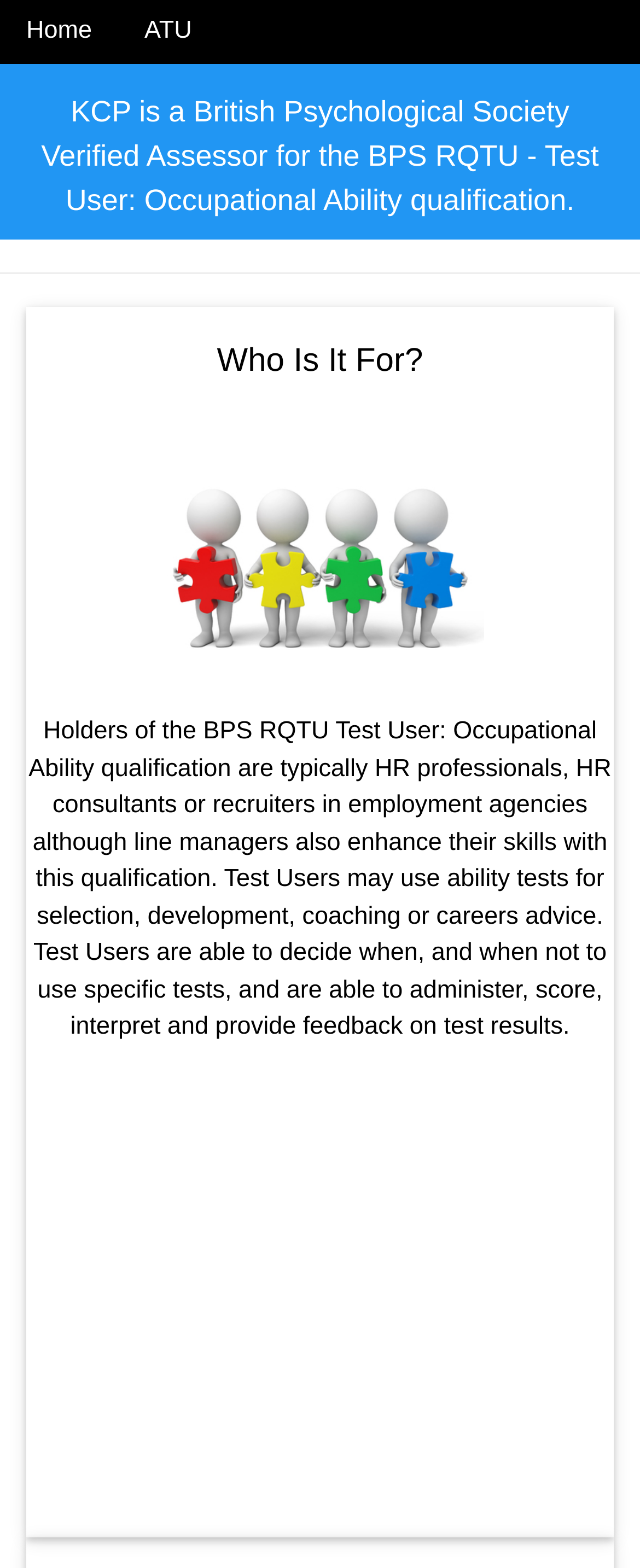Respond concisely with one word or phrase to the following query:
What is the image on the webpage about?

Test User Ability, Level A